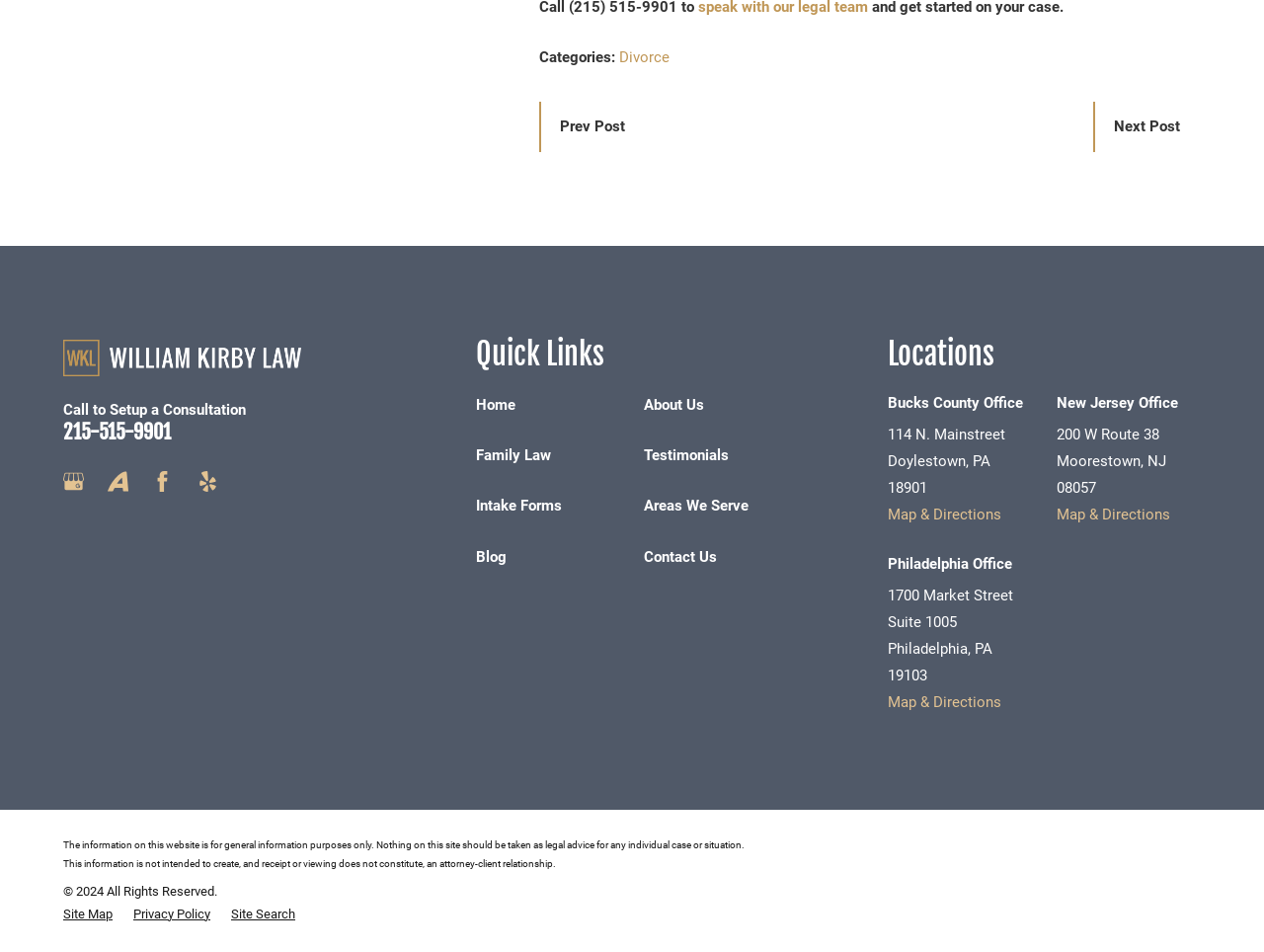Given the element description "aria-label="Avvo" title="Avvo"", identify the bounding box of the corresponding UI element.

[0.085, 0.495, 0.102, 0.517]